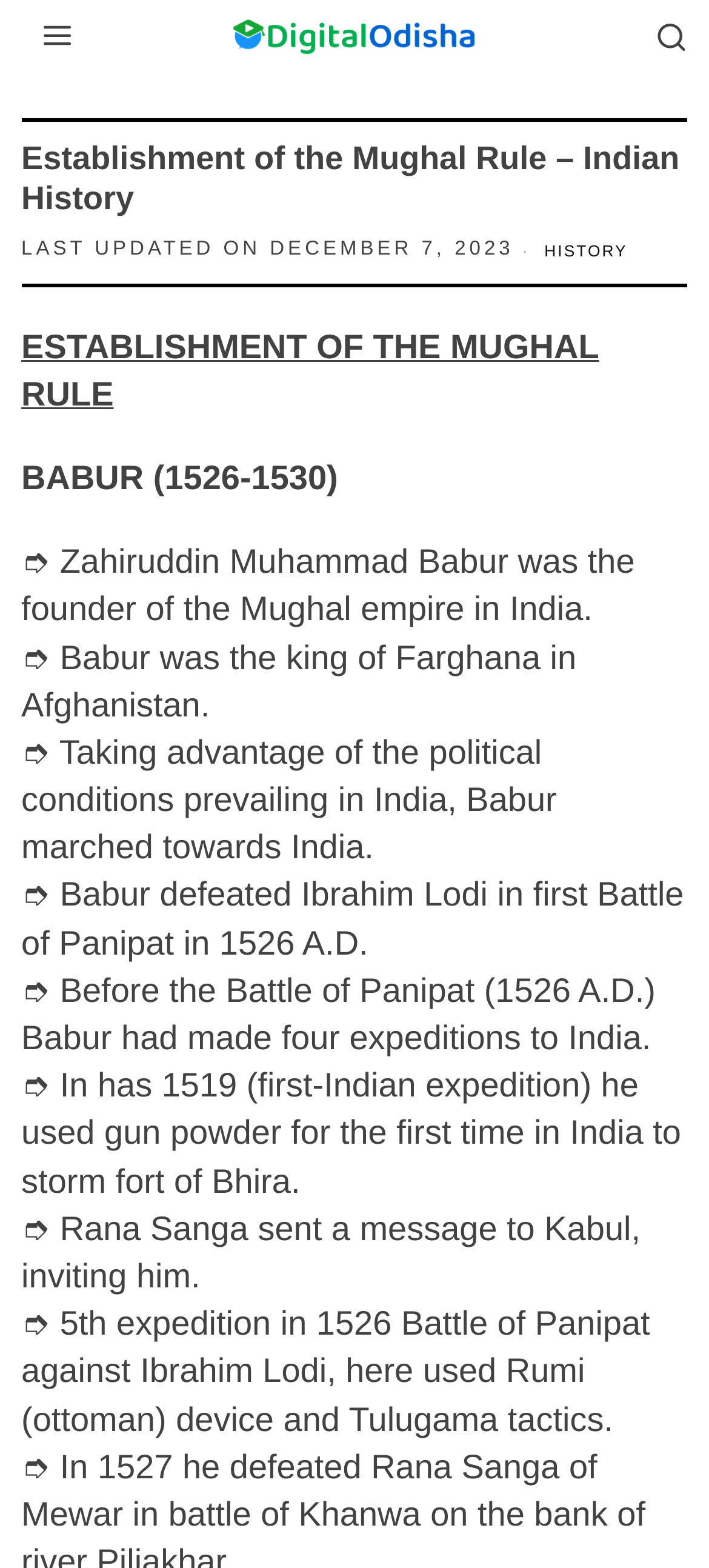Give a one-word or one-phrase response to the question:
In which year did Babur make his first expedition to India?

1519